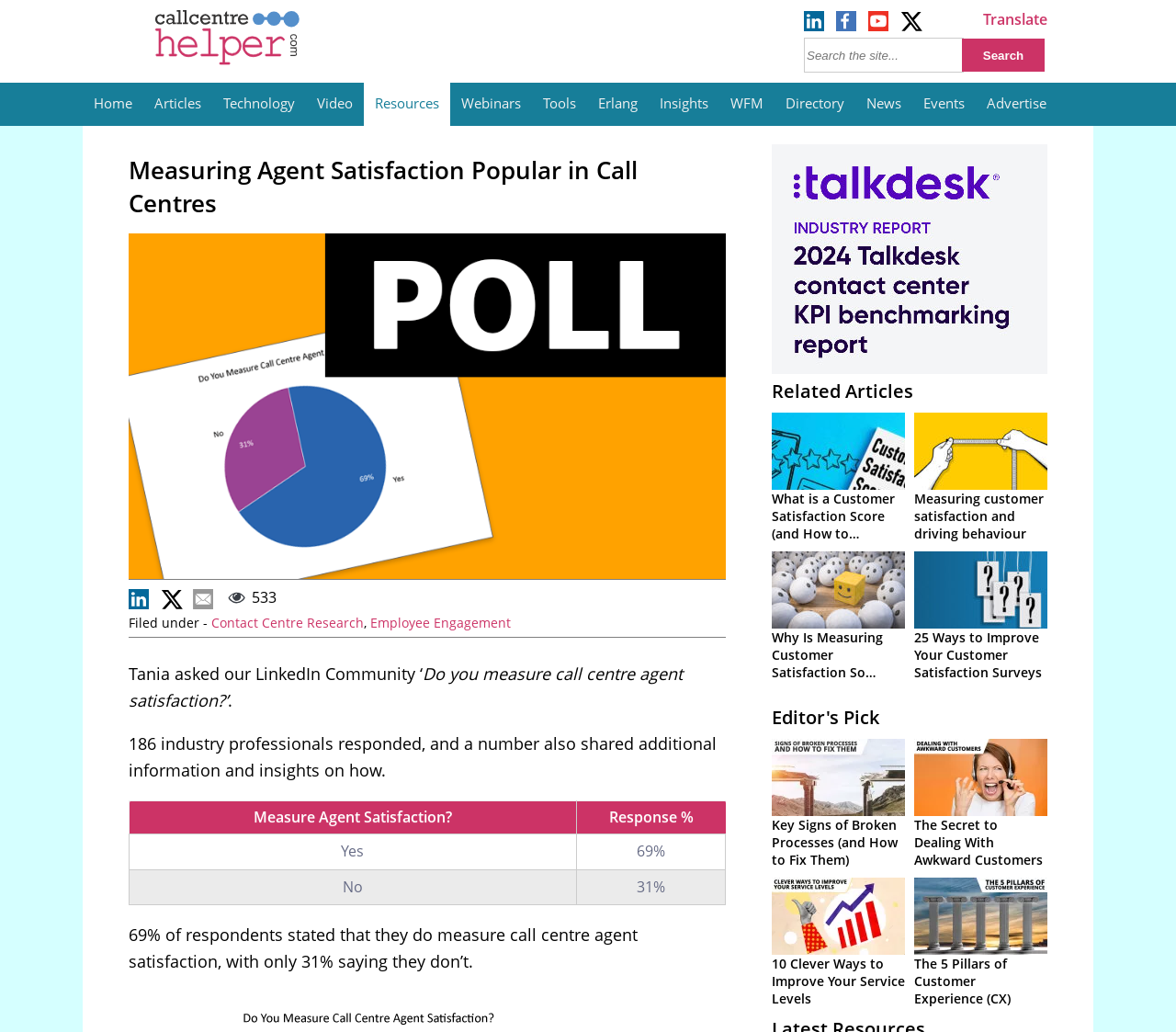Find the bounding box coordinates for the area that should be clicked to accomplish the instruction: "Subscribe or Preview Medical Device Newsletter".

None